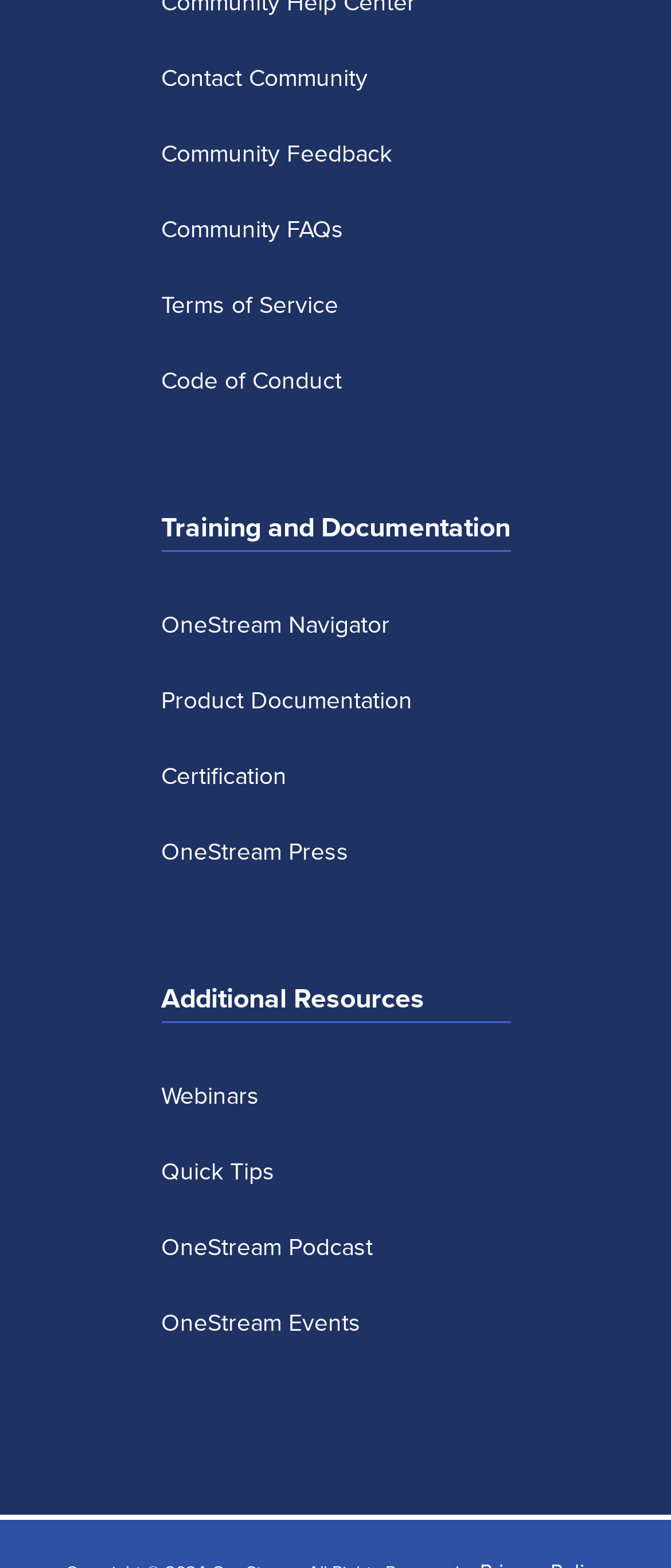Using the elements shown in the image, answer the question comprehensively: What is the first community link?

The first community link is 'Contact Community' which is located at the top of the webpage with a bounding box of [0.24, 0.038, 0.547, 0.06].